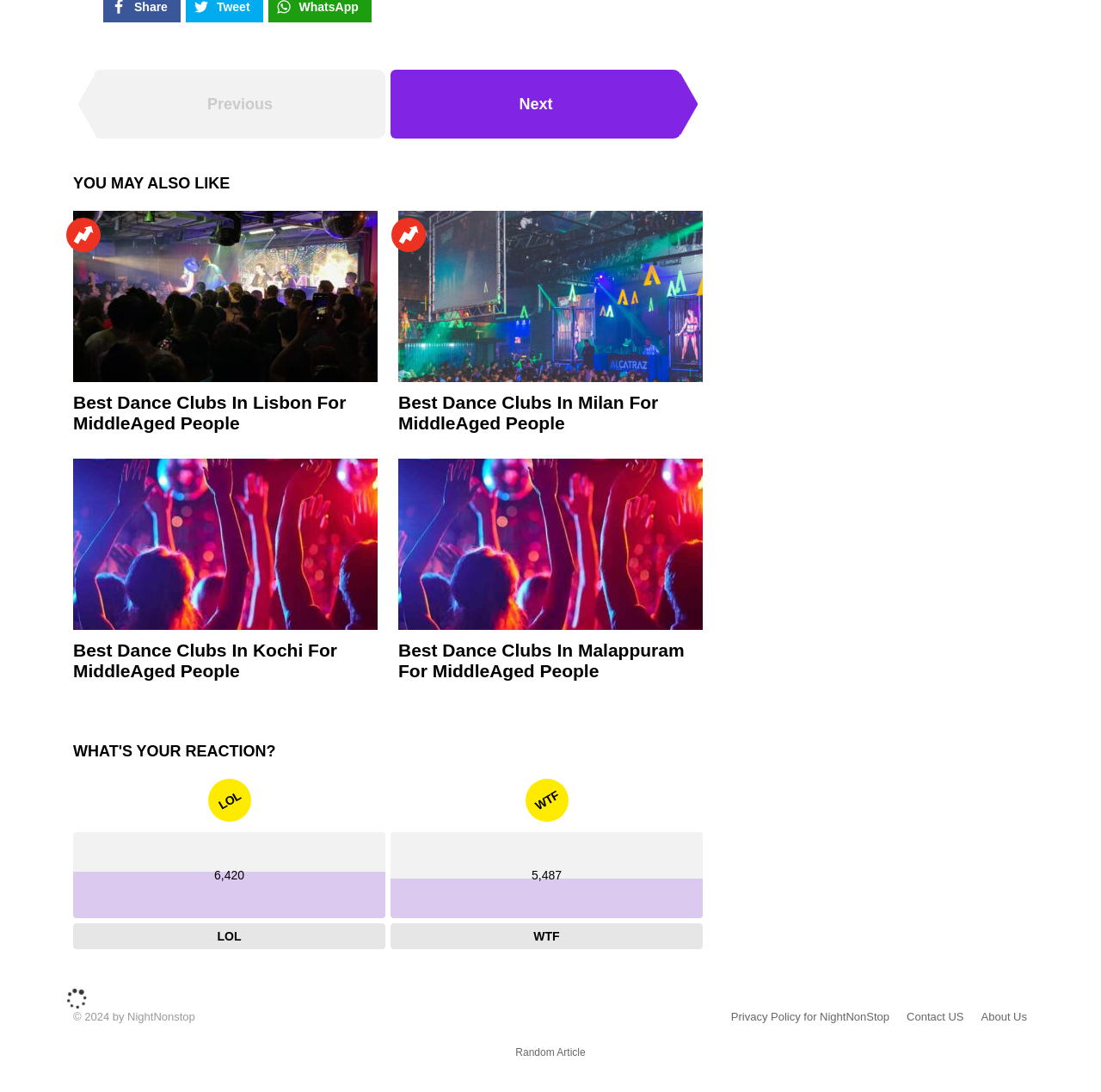Answer in one word or a short phrase: 
What is the category of articles on this webpage?

Dance Clubs